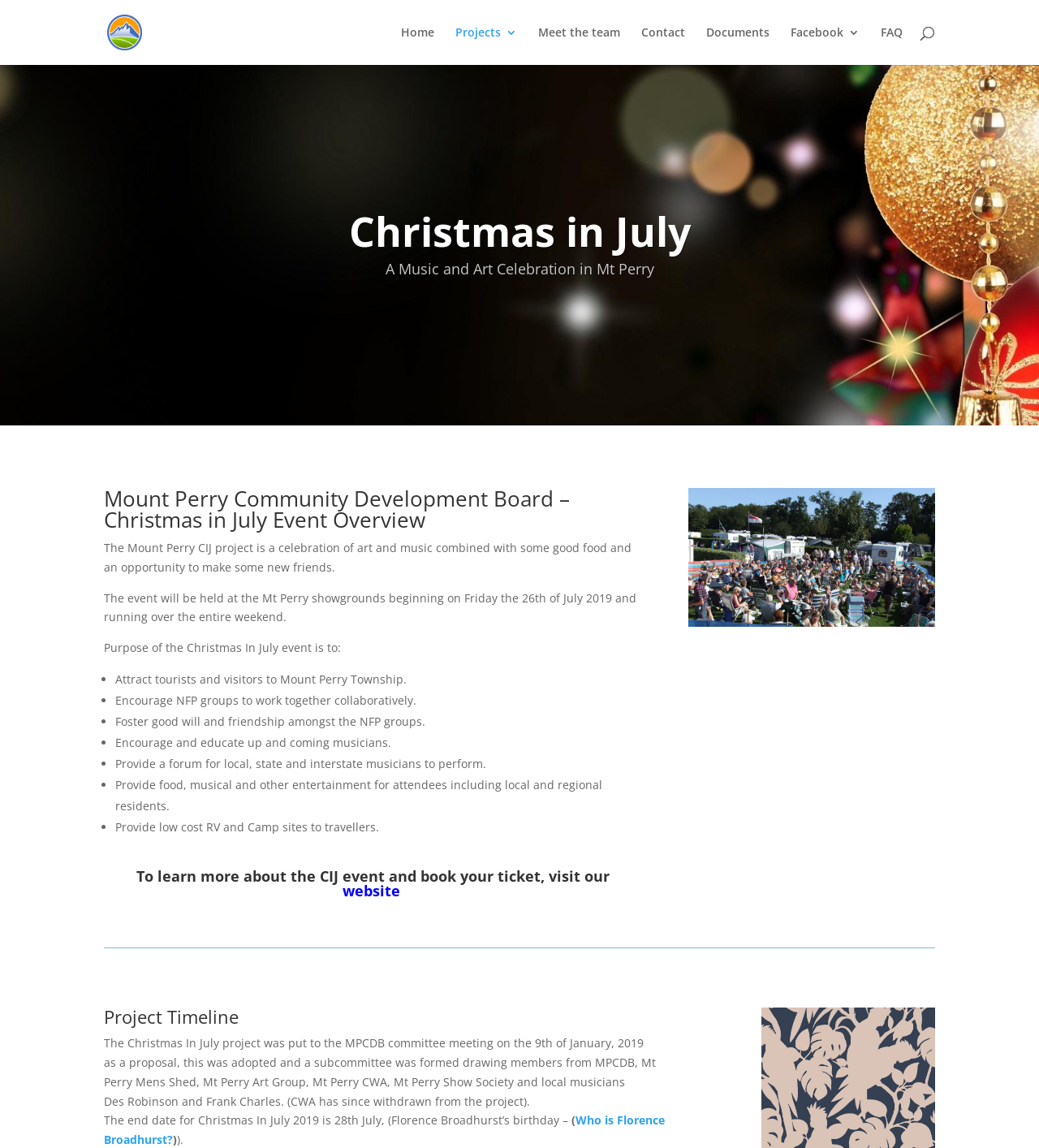Locate the bounding box coordinates of the element I should click to achieve the following instruction: "Click the Home link".

[0.386, 0.023, 0.418, 0.057]